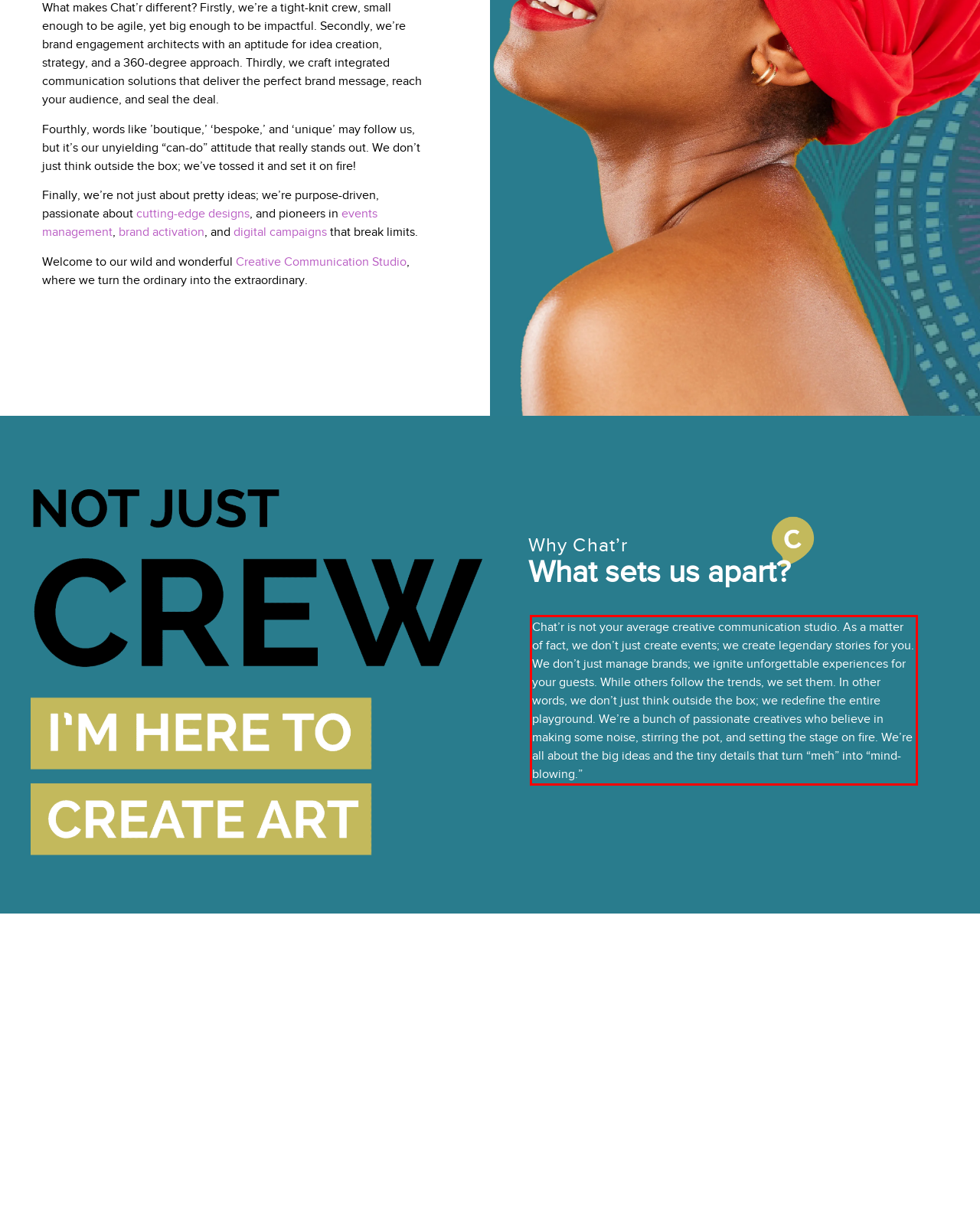You are provided with a screenshot of a webpage containing a red bounding box. Please extract the text enclosed by this red bounding box.

Chat’r is not your average creative communication studio. As a matter of fact, we don’t just create events; we create legendary stories for you. We don’t just manage brands; we ignite unforgettable experiences for your guests. While others follow the trends, we set them. In other words, we don’t just think outside the box; we redefine the entire playground. We’re a bunch of passionate creatives who believe in making some noise, stirring the pot, and setting the stage on fire. We’re all about the big ideas and the tiny details that turn “meh” into “mind-blowing.”